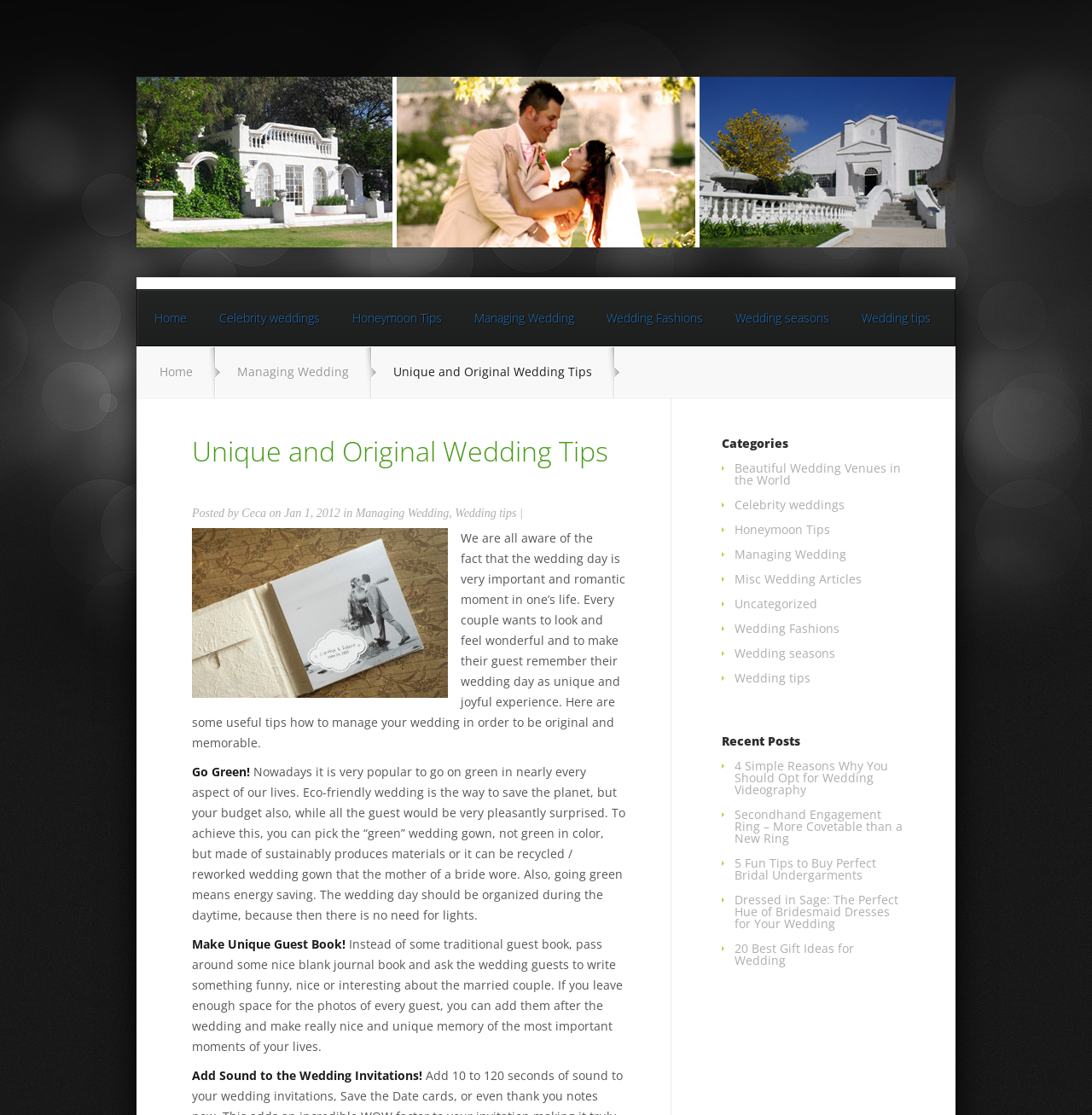What is the main topic of this webpage?
Look at the screenshot and give a one-word or phrase answer.

Wedding Tips